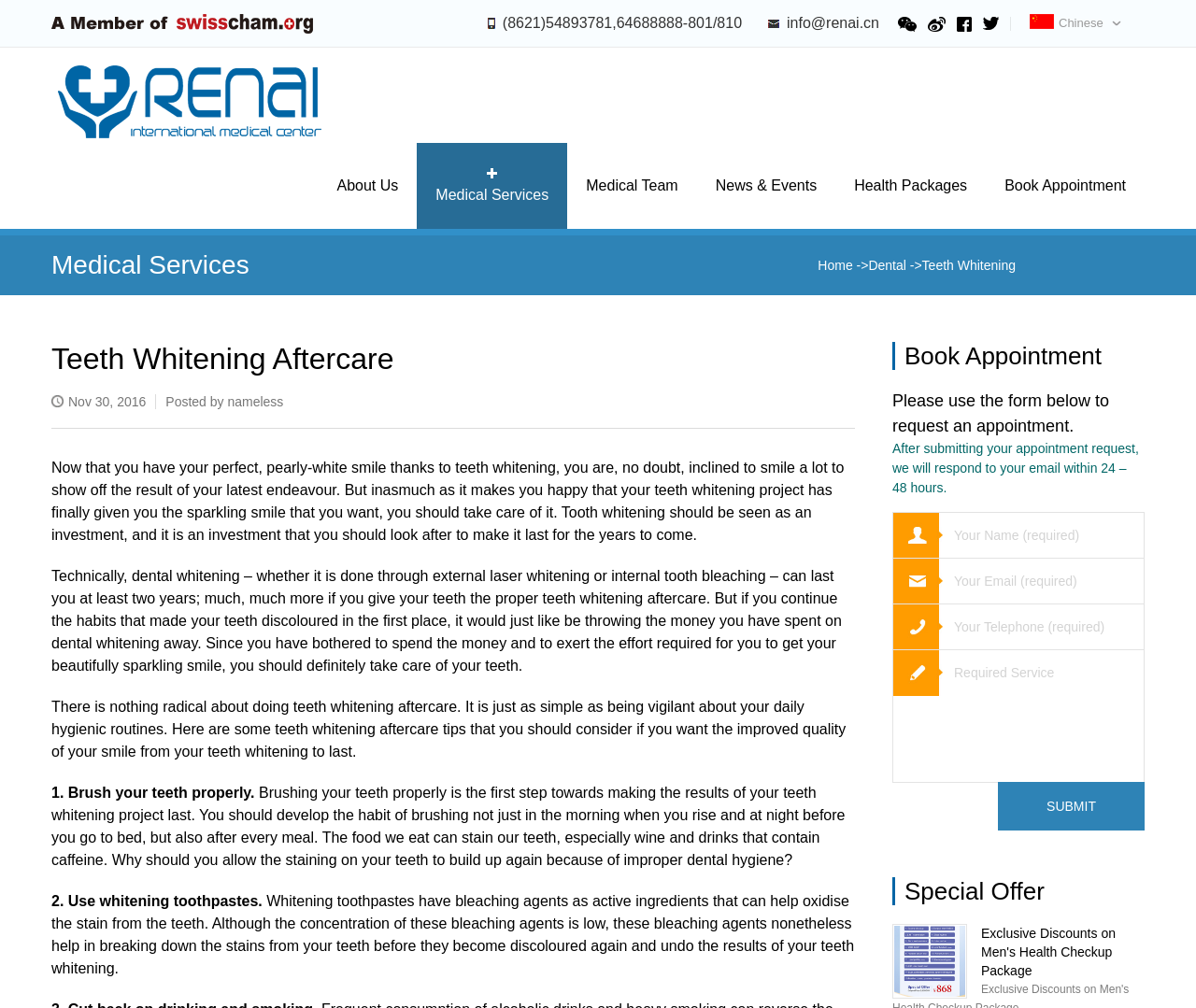Locate the bounding box coordinates of the area you need to click to fulfill this instruction: 'Fill in the 'Your Name' textbox'. The coordinates must be in the form of four float numbers ranging from 0 to 1: [left, top, right, bottom].

[0.747, 0.509, 0.956, 0.554]